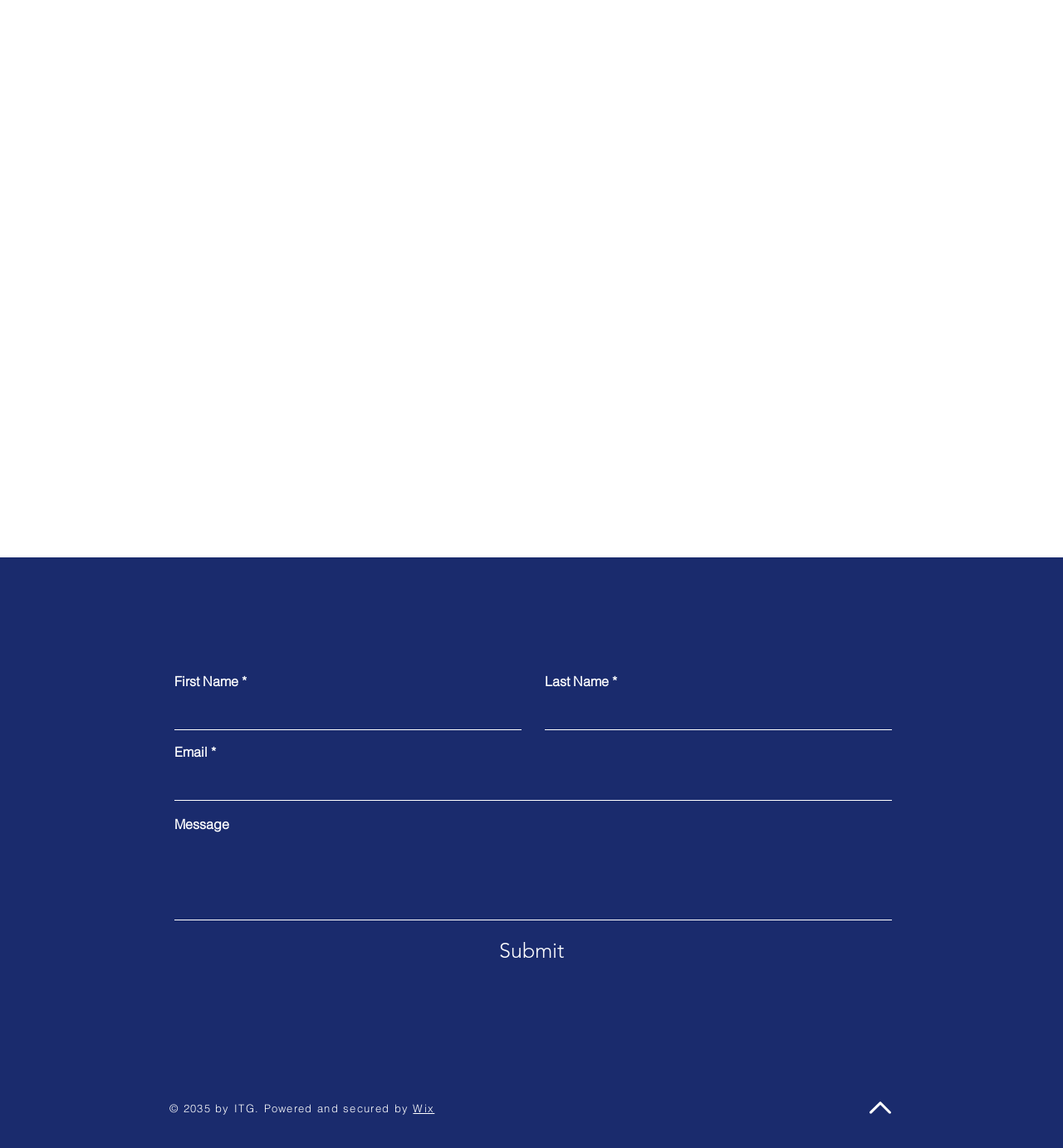What is the purpose of the company's services for healthcare entities?
Provide a thorough and detailed answer to the question.

The company's services for healthcare entities are tailored to help navigate the unique complexities of the healthcare industry, with the goal of improving patient care and operational efficiency, as stated in the static text element on the webpage.